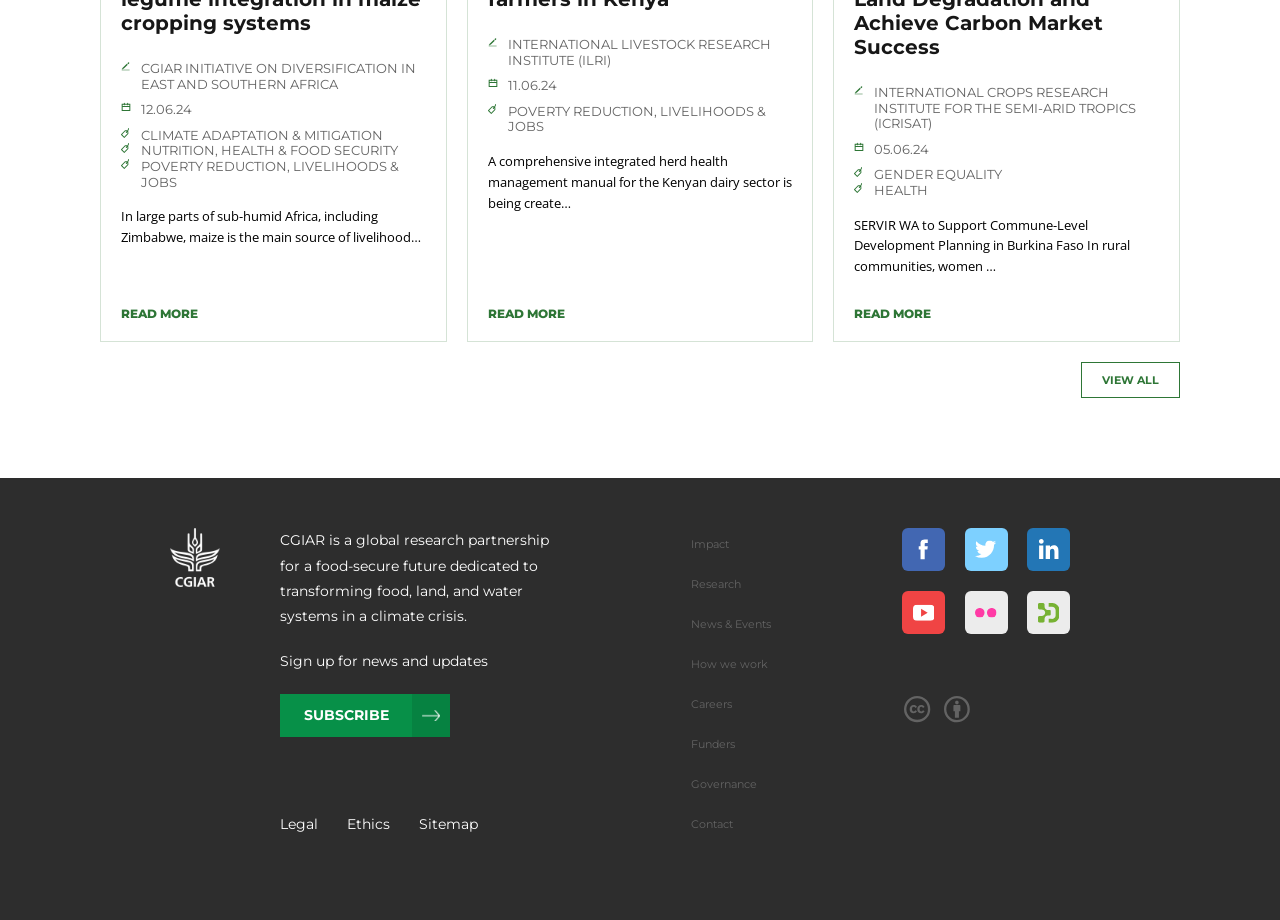Please predict the bounding box coordinates of the element's region where a click is necessary to complete the following instruction: "Subscribe to news and updates". The coordinates should be represented by four float numbers between 0 and 1, i.e., [left, top, right, bottom].

[0.219, 0.755, 0.352, 0.801]